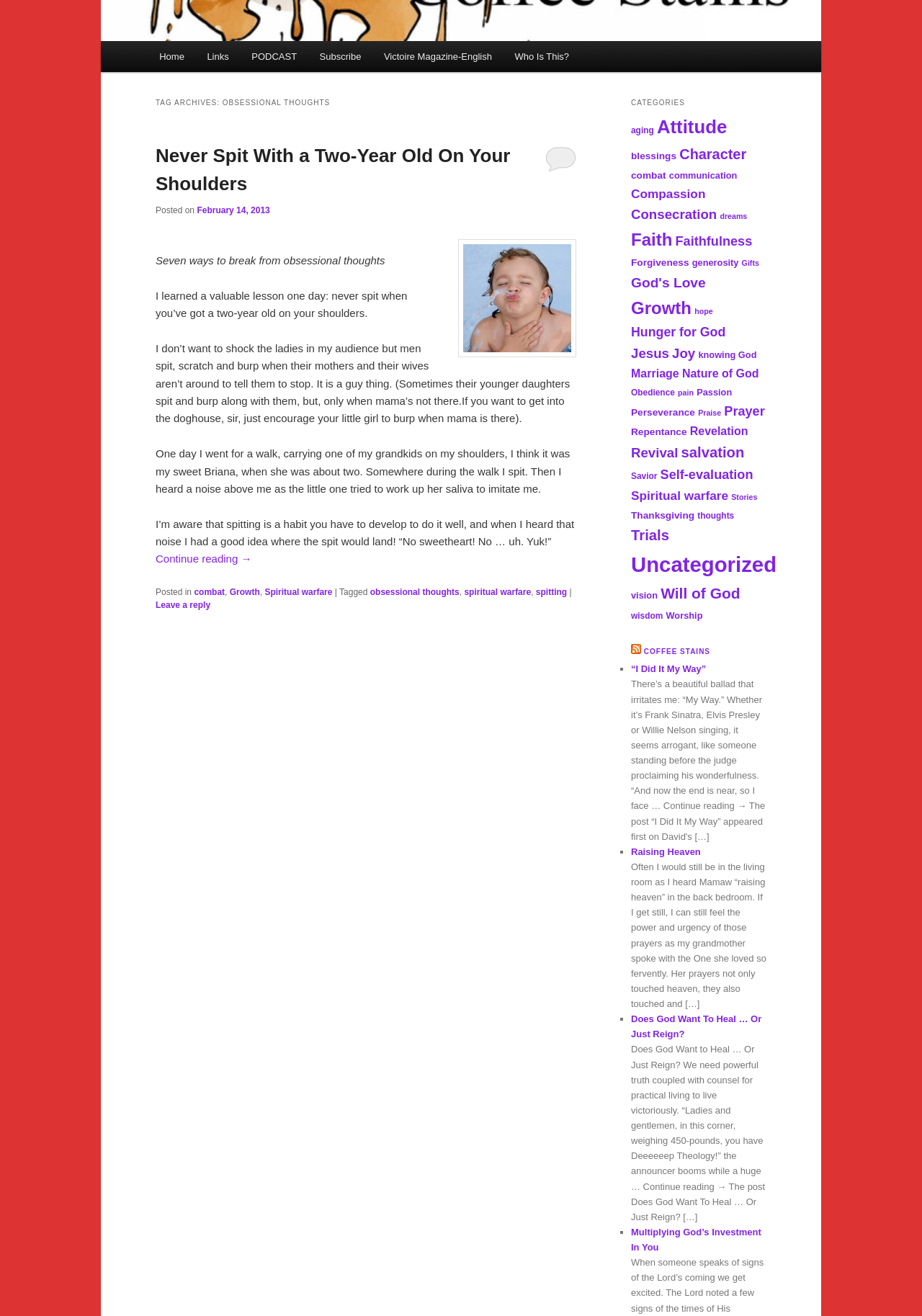Predict the bounding box of the UI element based on the description: "Repentance". The coordinates should be four float numbers between 0 and 1, formatted as [left, top, right, bottom].

[0.684, 0.324, 0.745, 0.332]